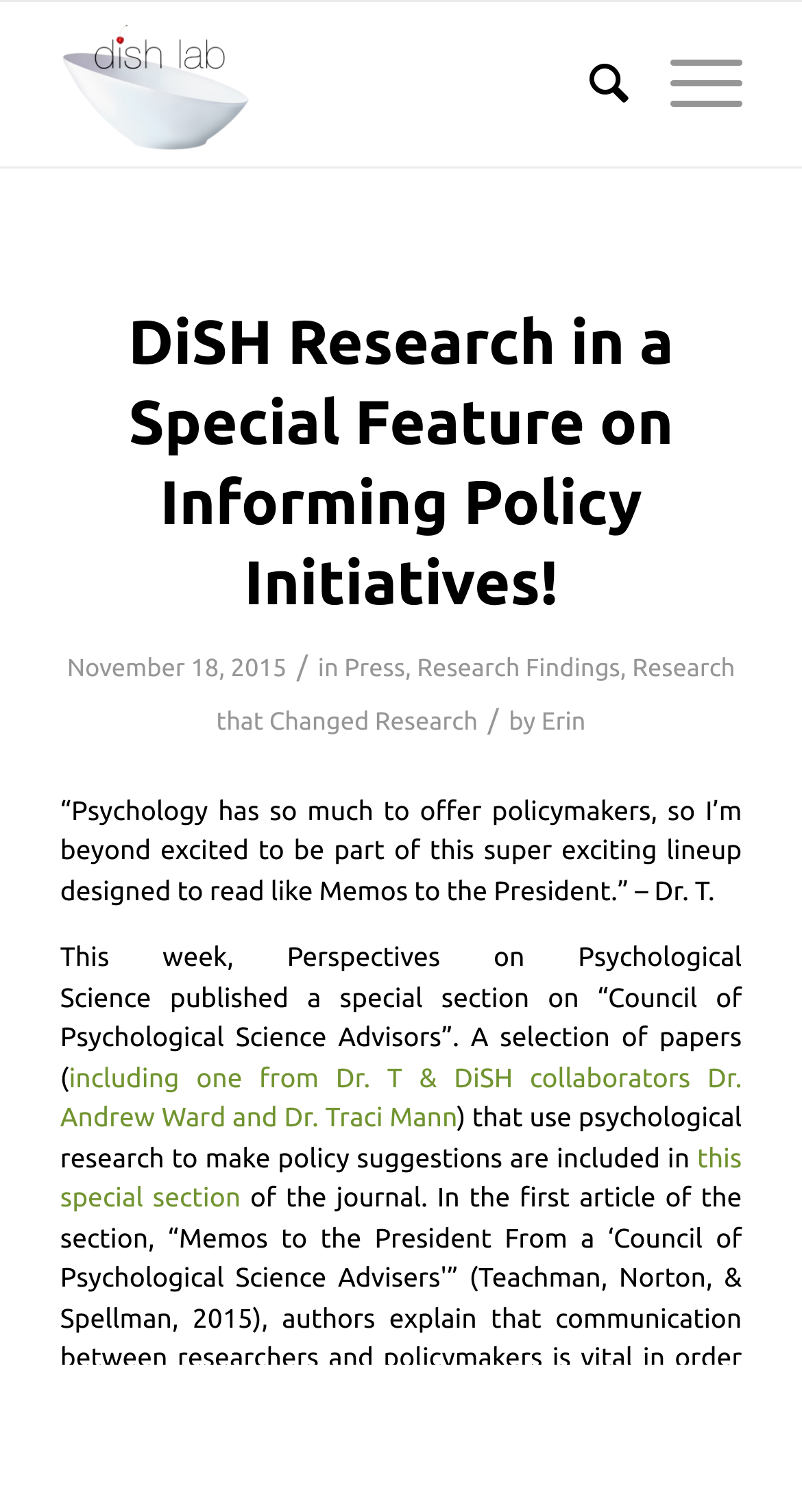Answer briefly with one word or phrase:
What is the name of the publication?

Perspectives on Psychological Science